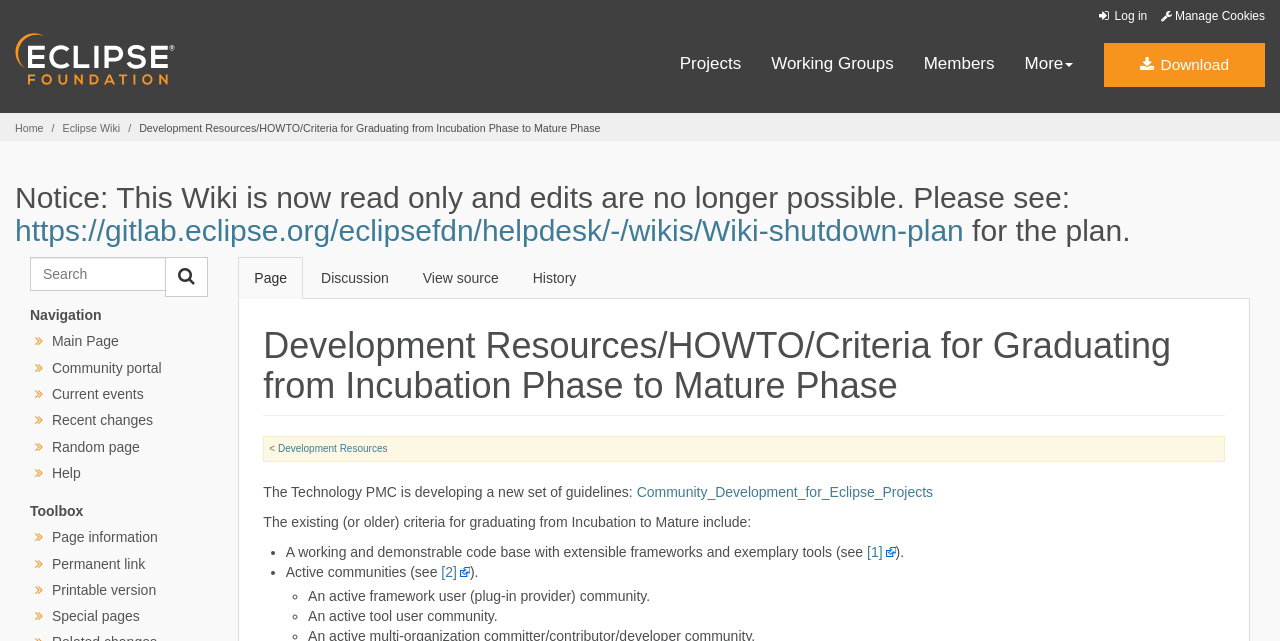What is the first criterion for graduating from incubation to mature?
Identify the answer in the screenshot and reply with a single word or phrase.

Working code base